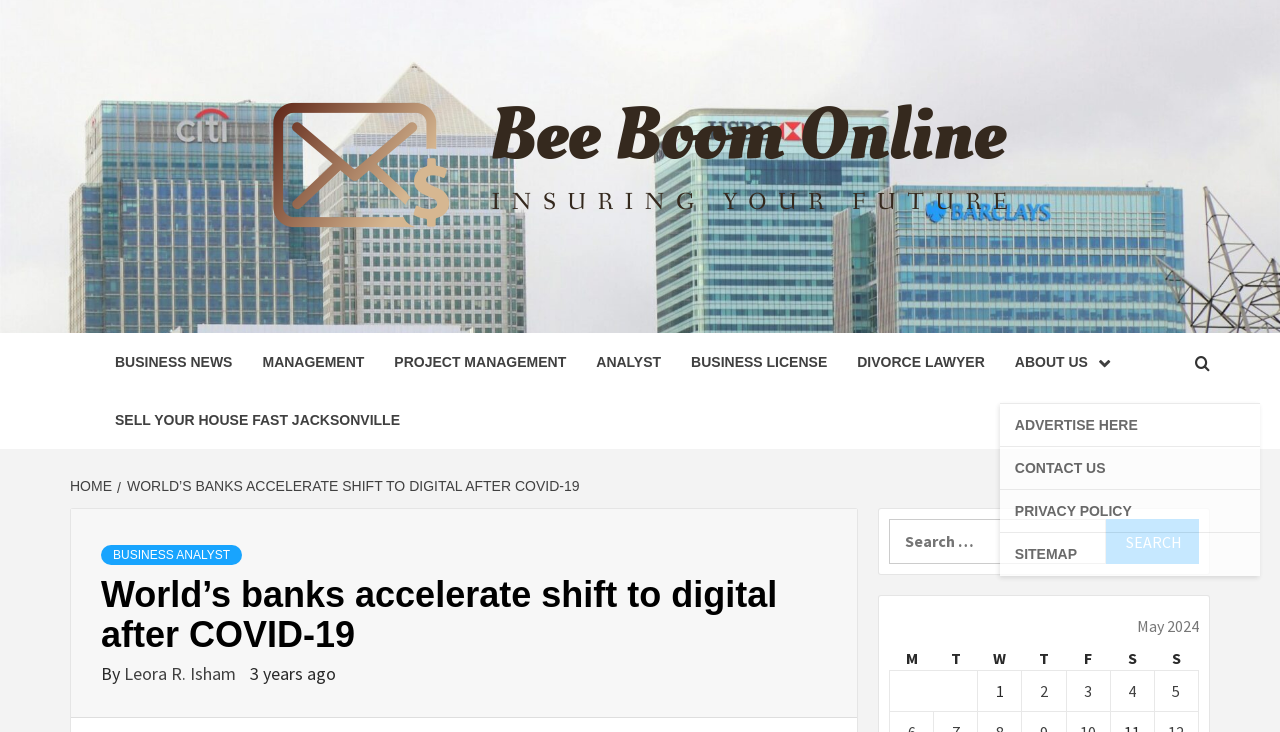Find the bounding box coordinates of the area that needs to be clicked in order to achieve the following instruction: "Visit the 'ABOUT US' page". The coordinates should be specified as four float numbers between 0 and 1, i.e., [left, top, right, bottom].

[0.781, 0.455, 0.887, 0.534]